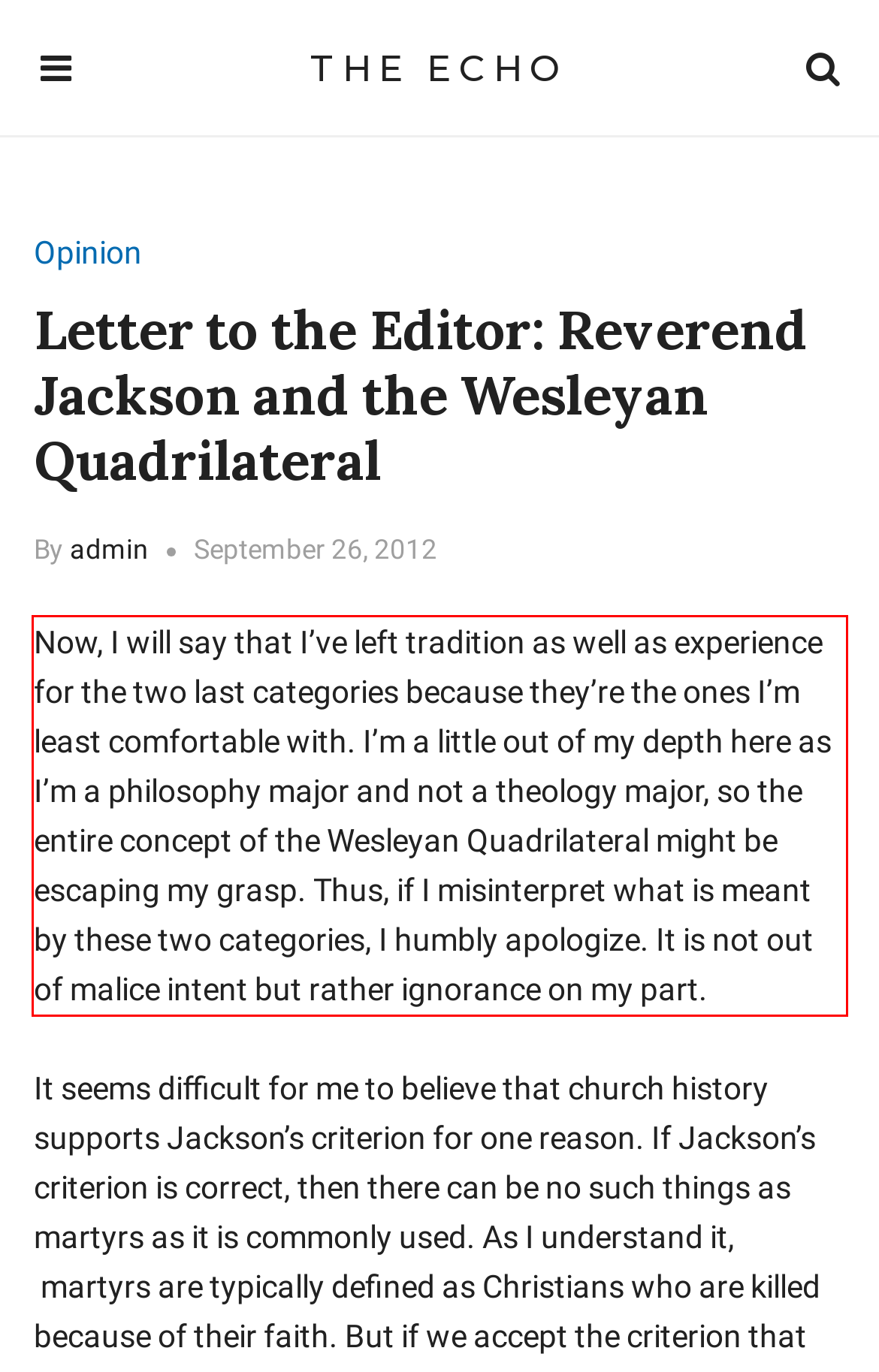Please look at the screenshot provided and find the red bounding box. Extract the text content contained within this bounding box.

Now, I will say that I’ve left tradition as well as experience for the two last categories because they’re the ones I’m least comfortable with. I’m a little out of my depth here as I’m a philosophy major and not a theology major, so the entire concept of the Wesleyan Quadrilateral might be escaping my grasp. Thus, if I misinterpret what is meant by these two categories, I humbly apologize. It is not out of malice intent but rather ignorance on my part.